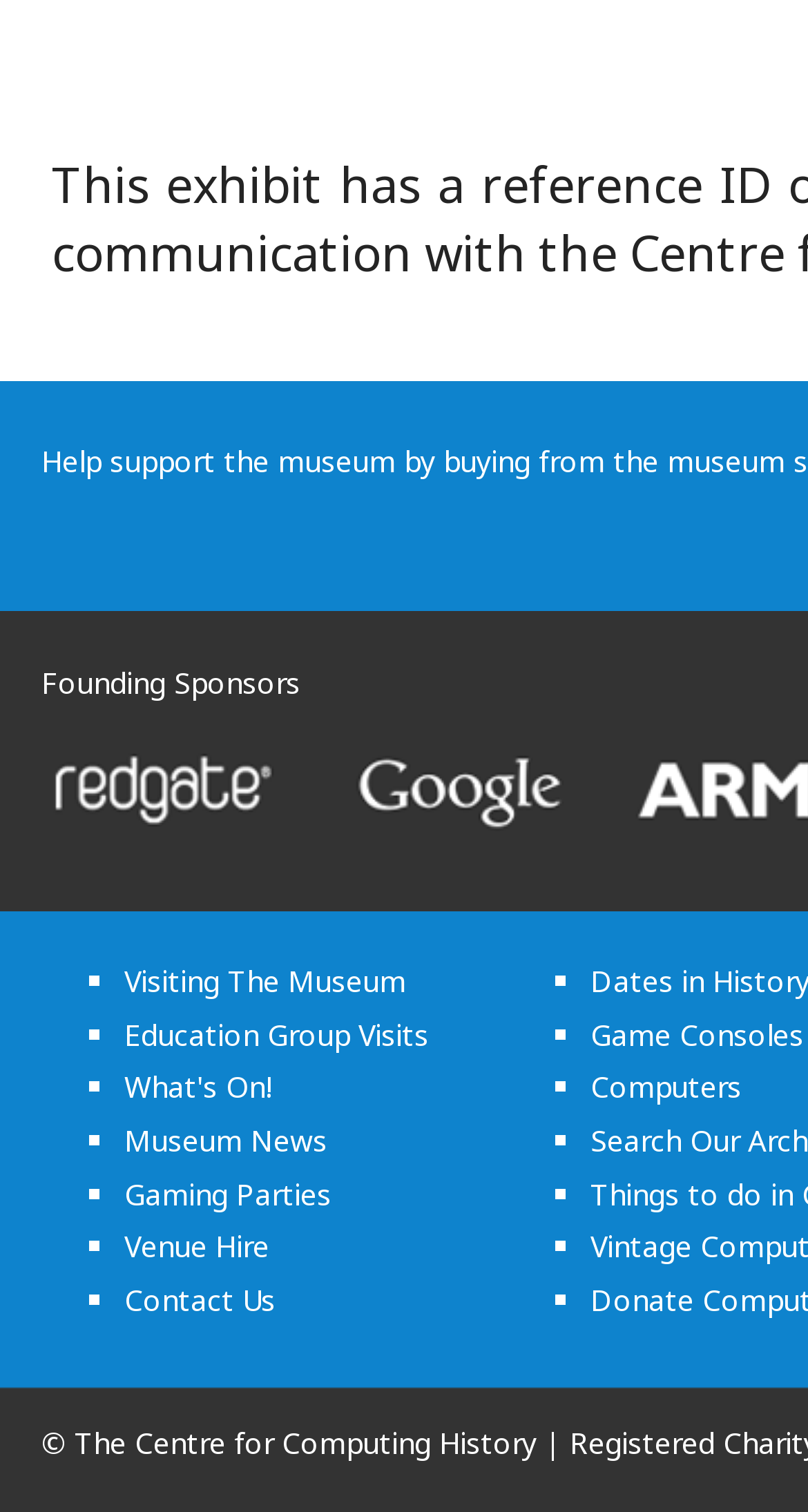How many sponsors are listed?
Answer the question with a thorough and detailed explanation.

The webpage has two images, one labeled 'redgate' and the other labeled 'Google', which are likely the founding sponsors of the museum.